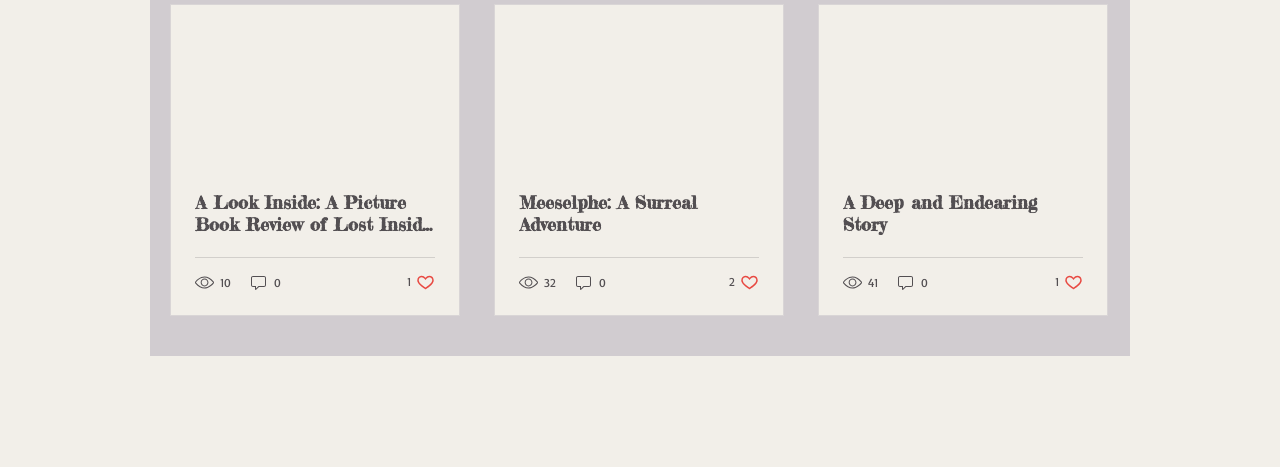Please identify the bounding box coordinates of the element I need to click to follow this instruction: "View the comments of the post 'A Look Inside: A Picture Book Review of Lost Inside My Head'".

[0.195, 0.584, 0.221, 0.624]